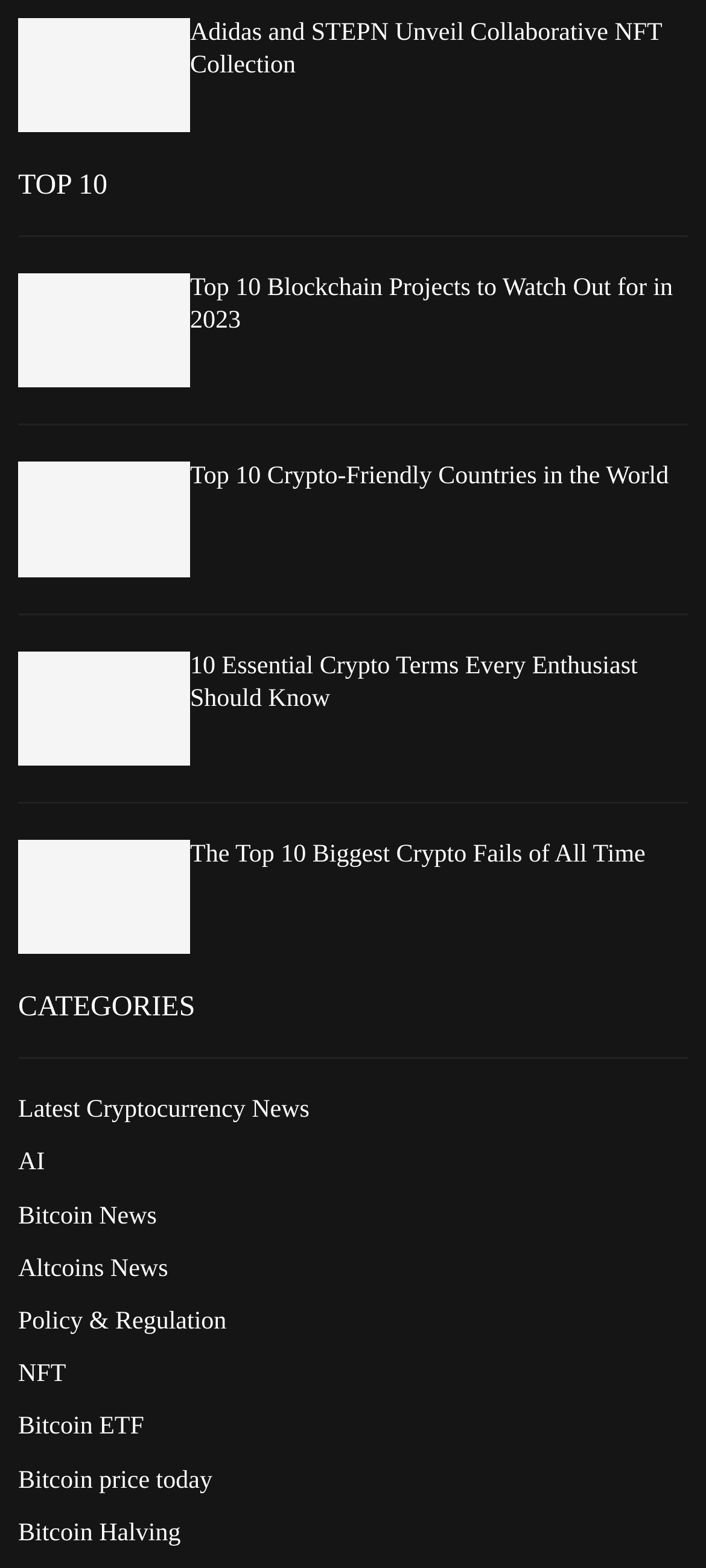What is the title of the third article?
Please answer the question with a single word or phrase, referencing the image.

Top 10 Crypto-Friendly Countries in the World